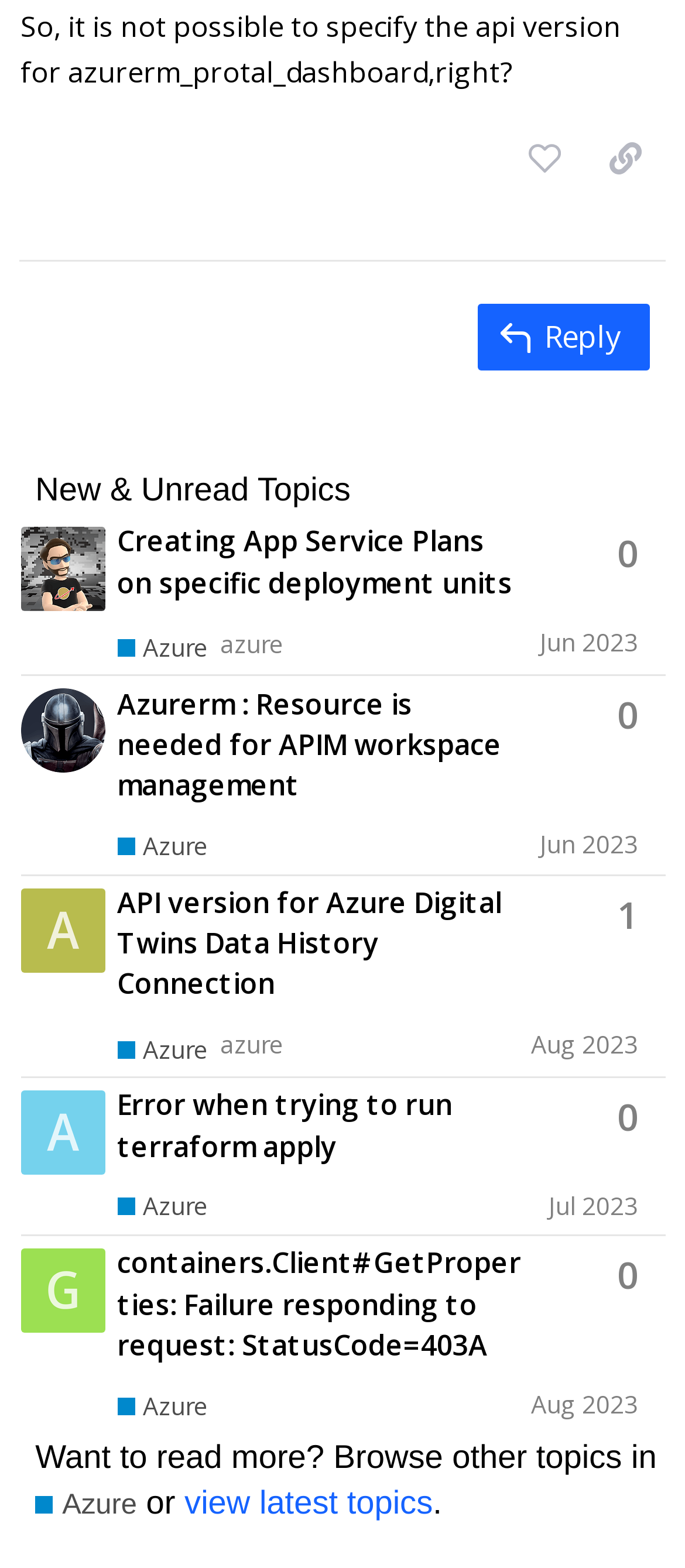Please specify the bounding box coordinates for the clickable region that will help you carry out the instruction: "Like this post".

[0.736, 0.079, 0.854, 0.124]